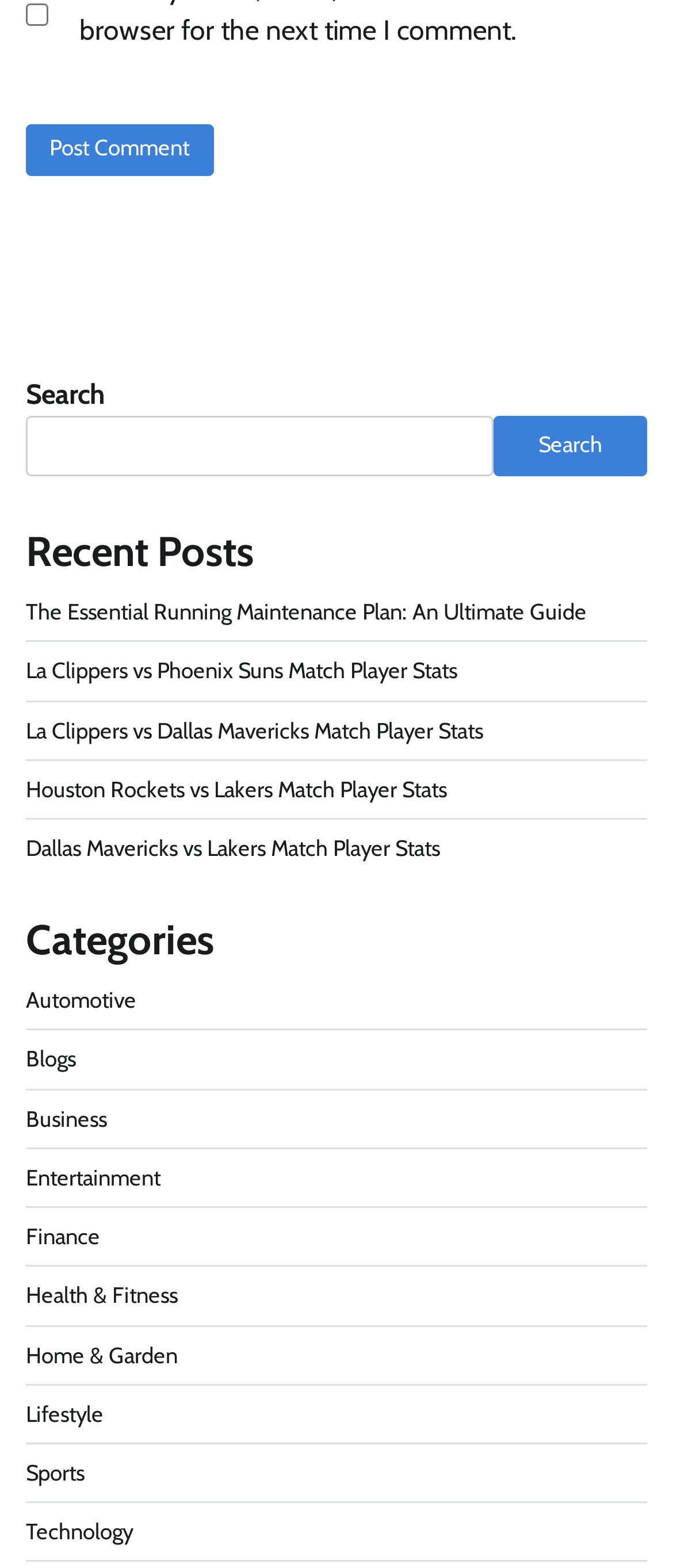Please locate the clickable area by providing the bounding box coordinates to follow this instruction: "View the 'Sports' category".

[0.038, 0.931, 0.126, 0.948]